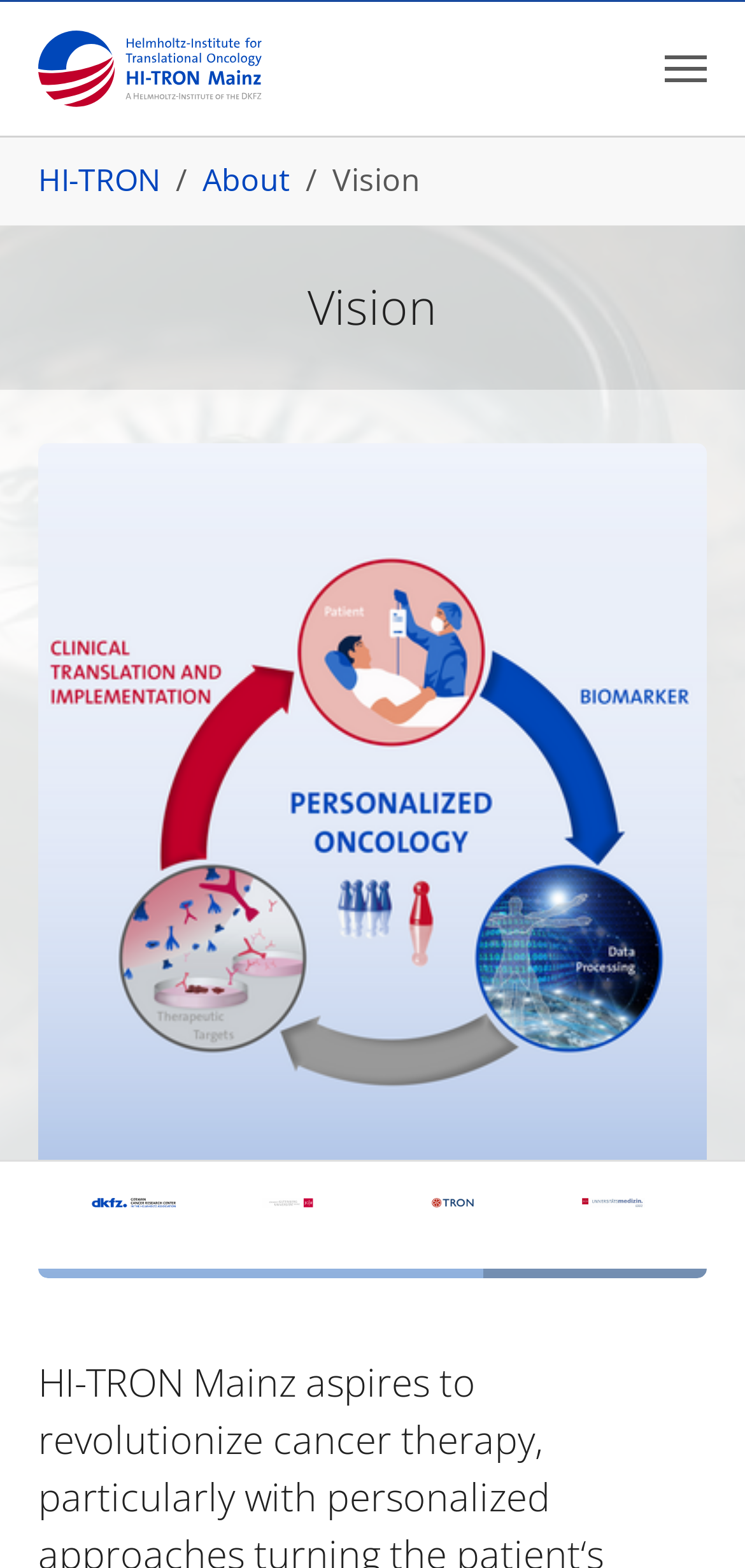Provide the bounding box coordinates for the area that should be clicked to complete the instruction: "Visit DKFZ website".

[0.123, 0.752, 0.235, 0.779]